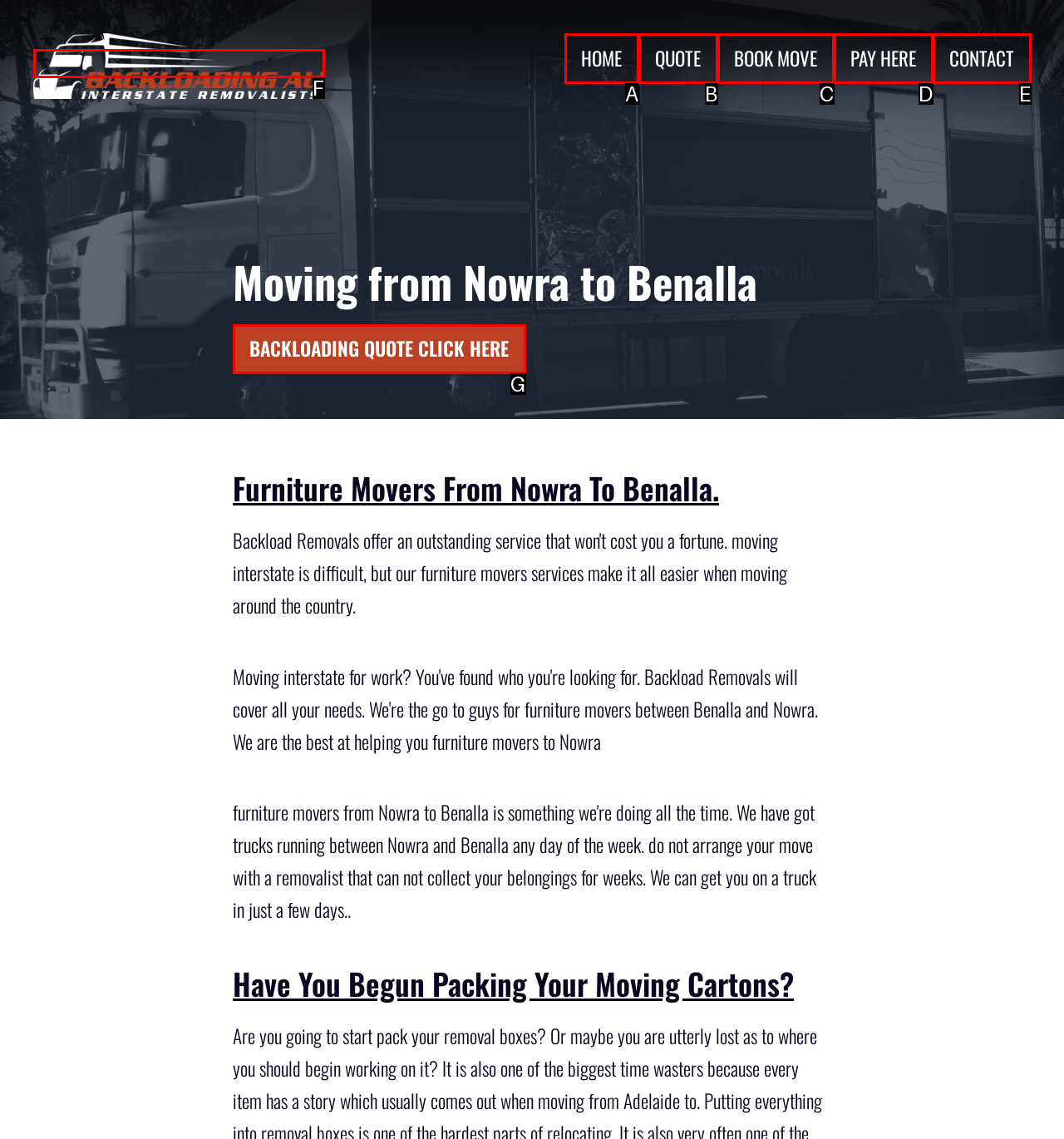From the available choices, determine which HTML element fits this description: Quote Respond with the correct letter.

B